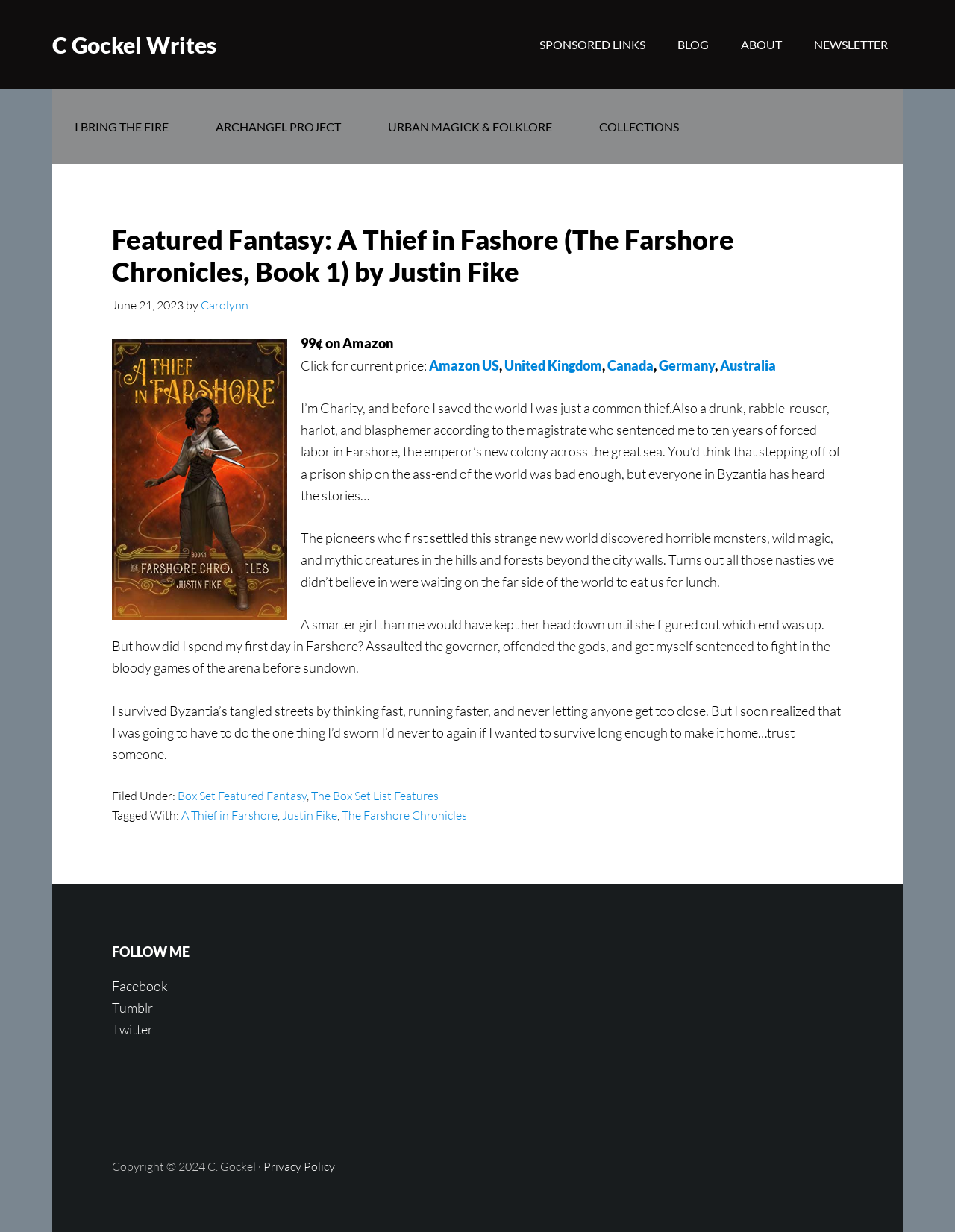Specify the bounding box coordinates of the area to click in order to execute this command: 'Read the book description'. The coordinates should consist of four float numbers ranging from 0 to 1, and should be formatted as [left, top, right, bottom].

[0.315, 0.324, 0.88, 0.409]